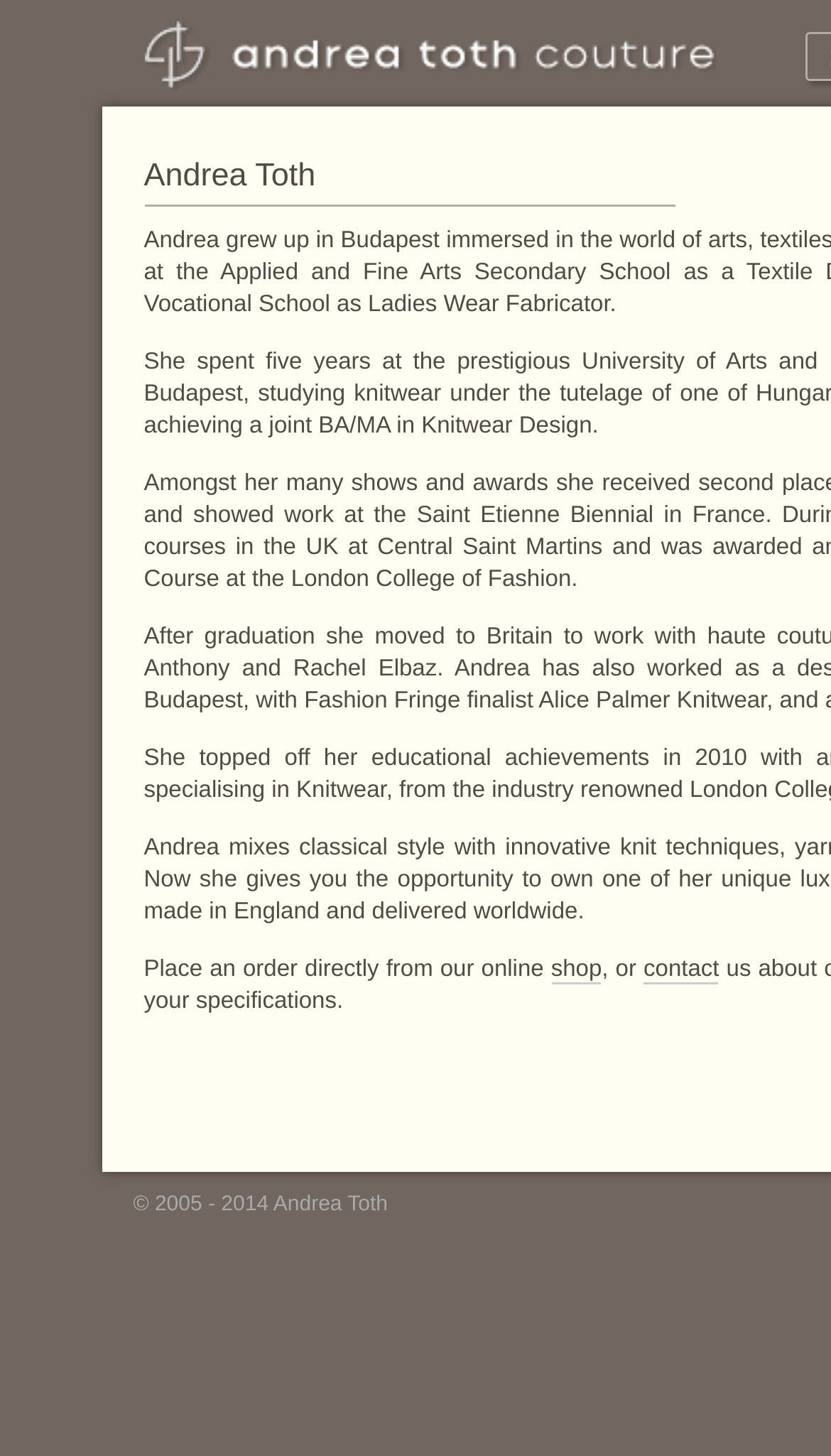Given the following UI element description: "shop", find the bounding box coordinates in the webpage screenshot.

[0.663, 0.657, 0.724, 0.676]